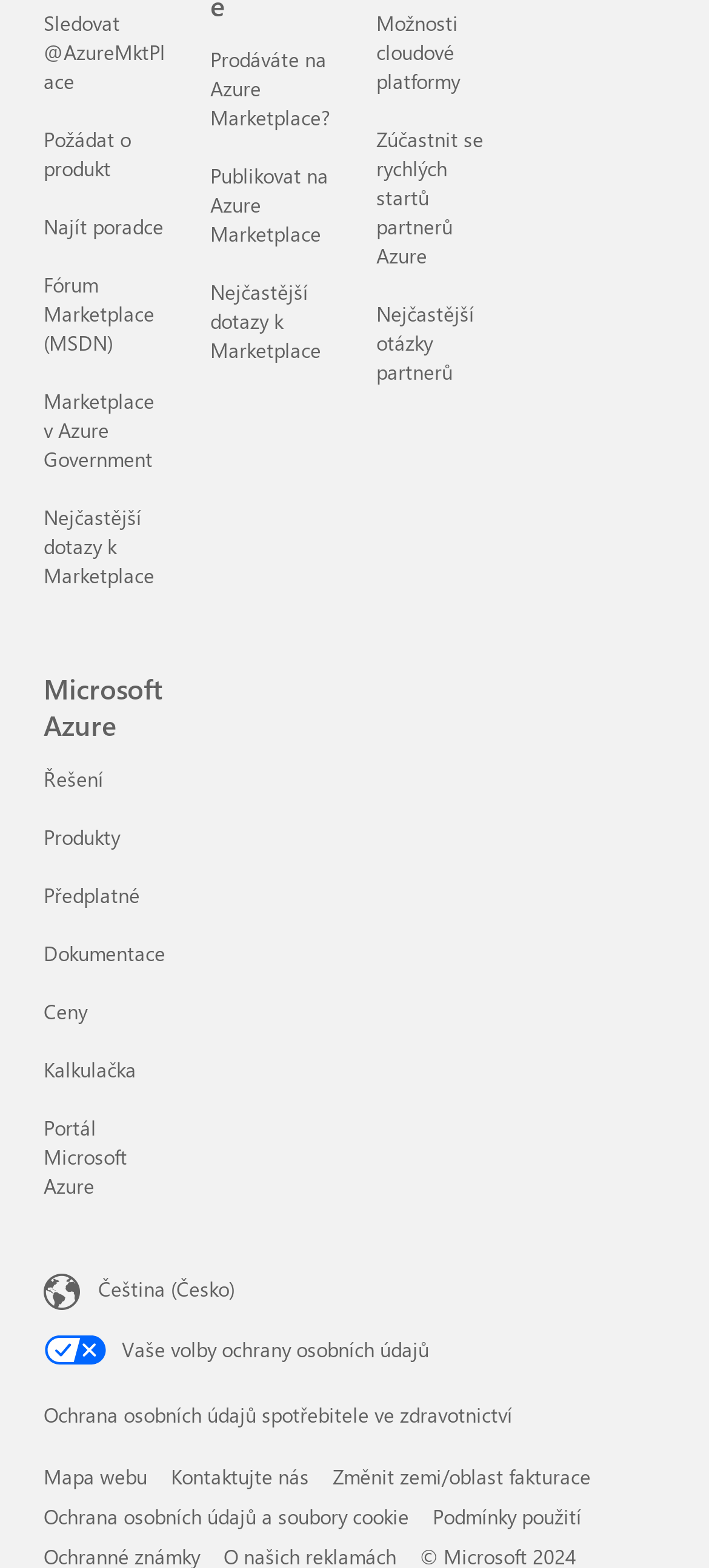Please mark the bounding box coordinates of the area that should be clicked to carry out the instruction: "Learn about Microsoft Azure pricing".

[0.062, 0.636, 0.123, 0.653]